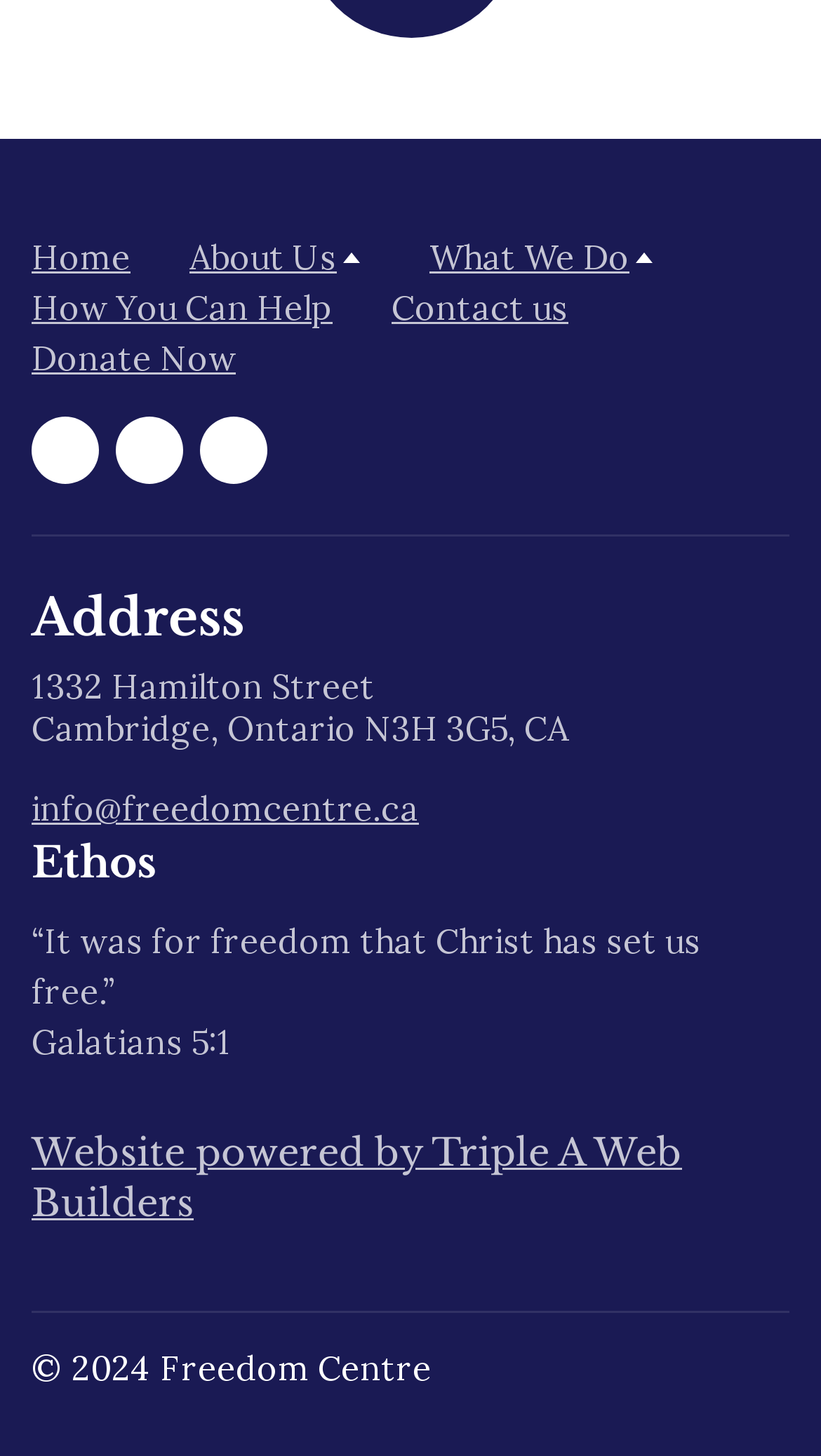Kindly determine the bounding box coordinates of the area that needs to be clicked to fulfill this instruction: "Contact us through email".

[0.038, 0.537, 0.51, 0.572]